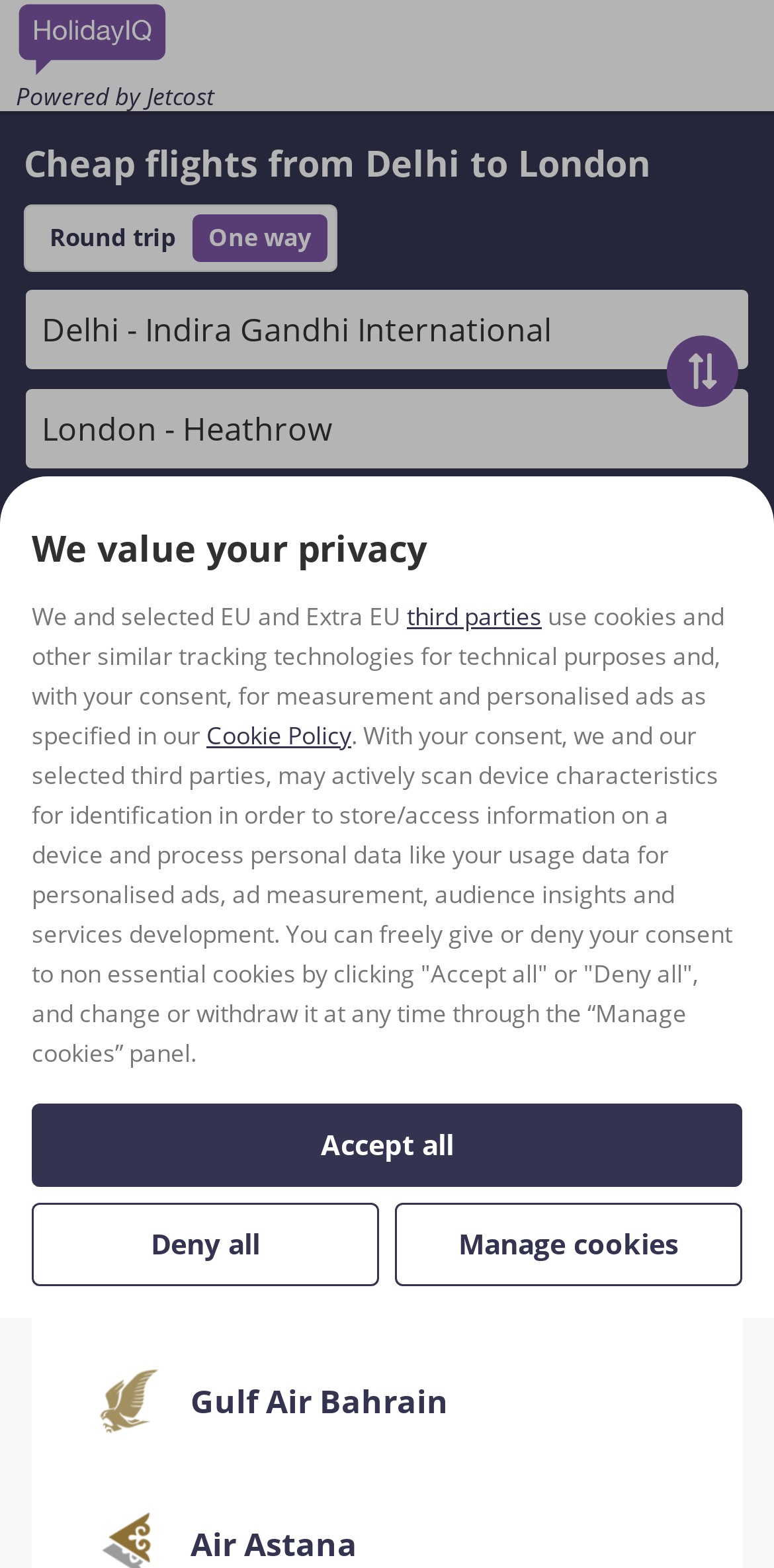Identify the bounding box coordinates of the specific part of the webpage to click to complete this instruction: "Enter departure date".

[0.054, 0.322, 0.864, 0.352]